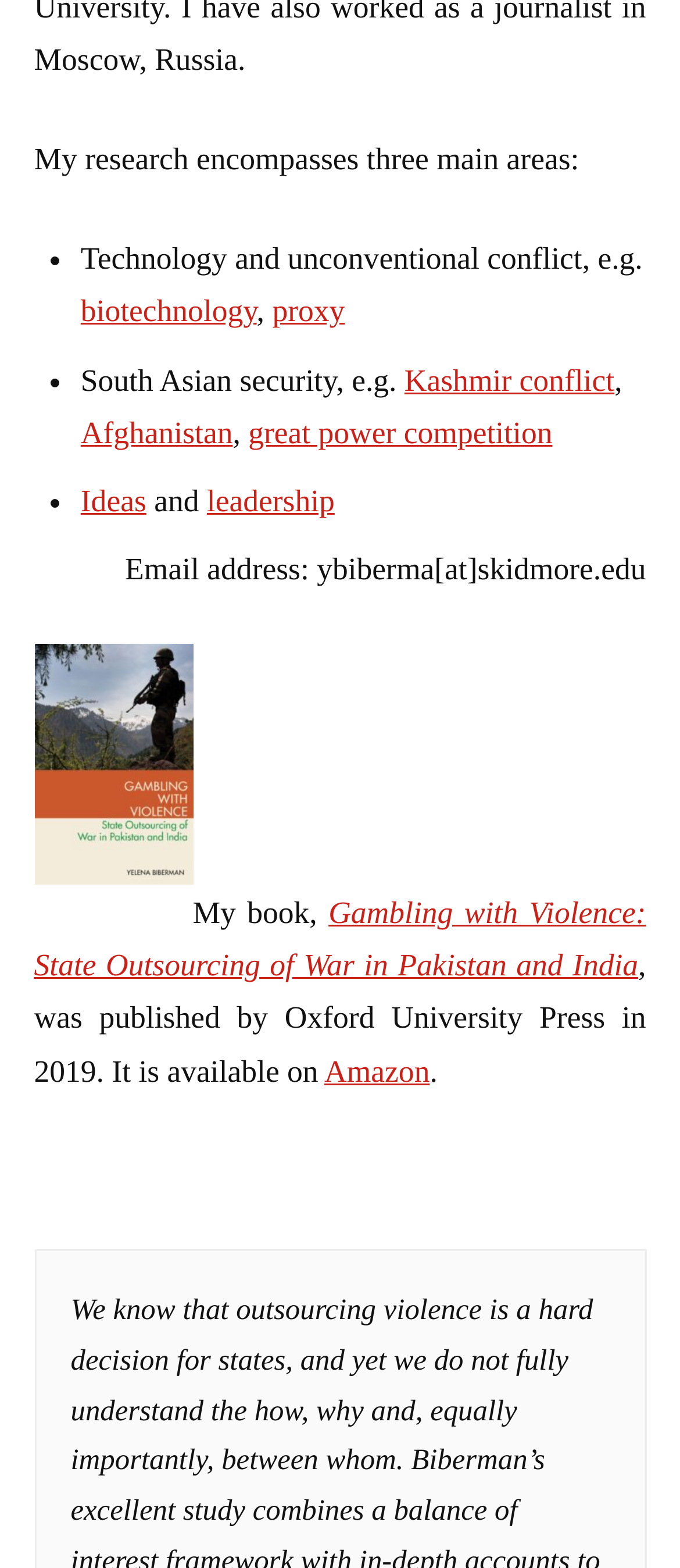What is the title of the book published by Oxford University Press?
Please give a detailed answer to the question using the information shown in the image.

The webpage mentions that the researcher's book, 'Gambling with Violence: State Outsourcing of War in Pakistan and India', was published by Oxford University Press in 2019.